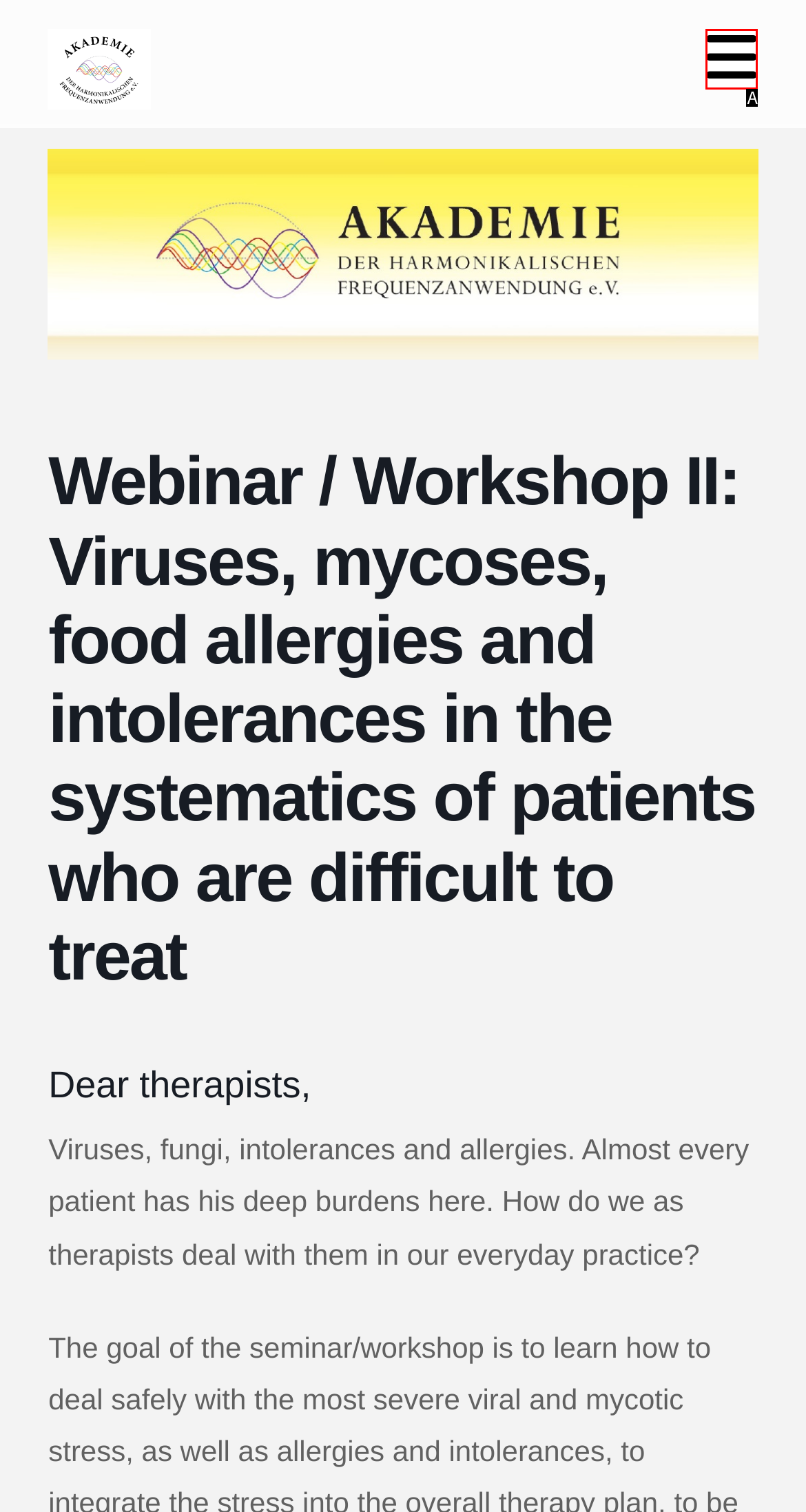From the given choices, identify the element that matches: Navigation
Answer with the letter of the selected option.

A